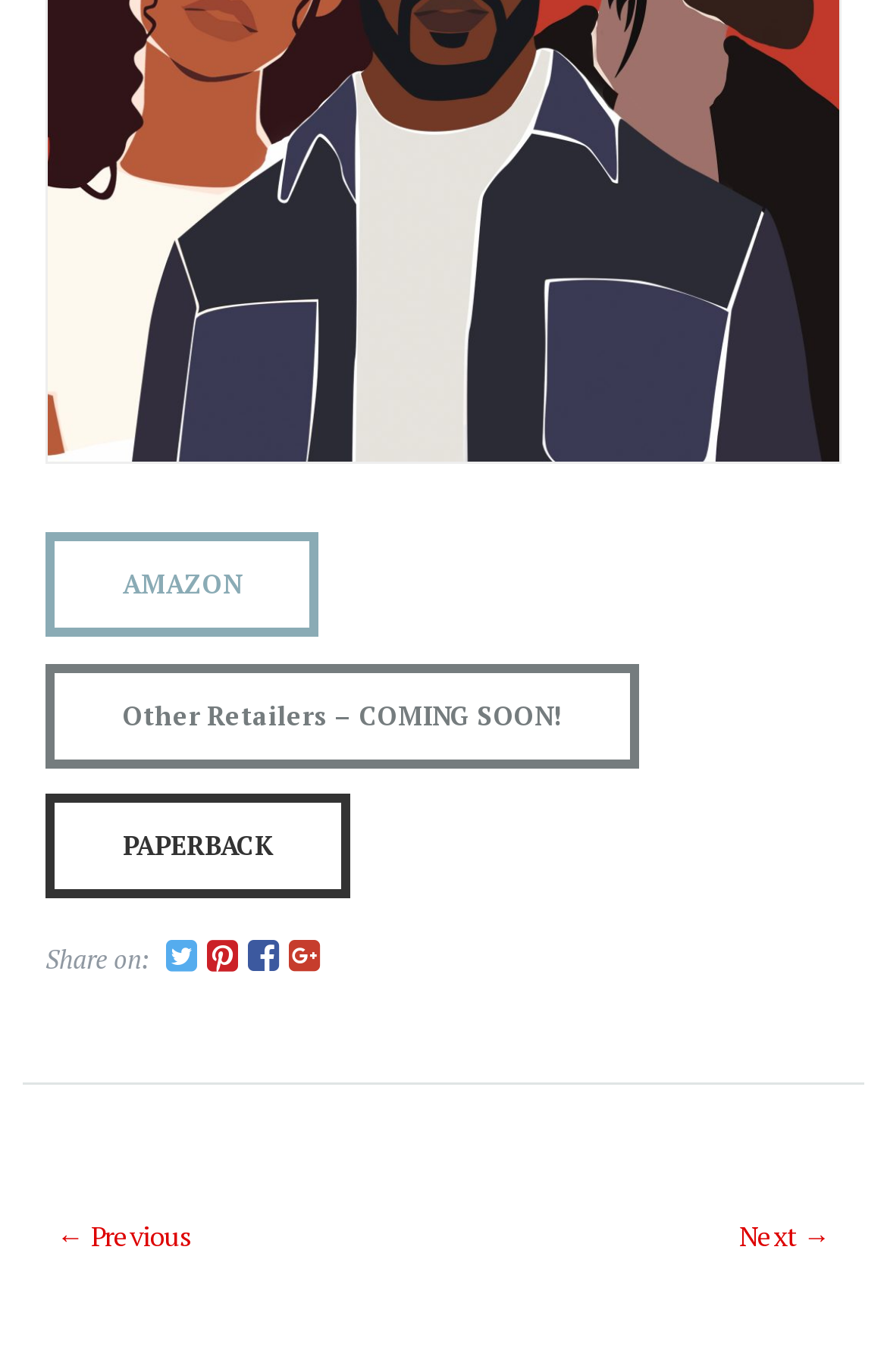Please identify the bounding box coordinates of where to click in order to follow the instruction: "Share on Facebook".

[0.187, 0.674, 0.223, 0.723]